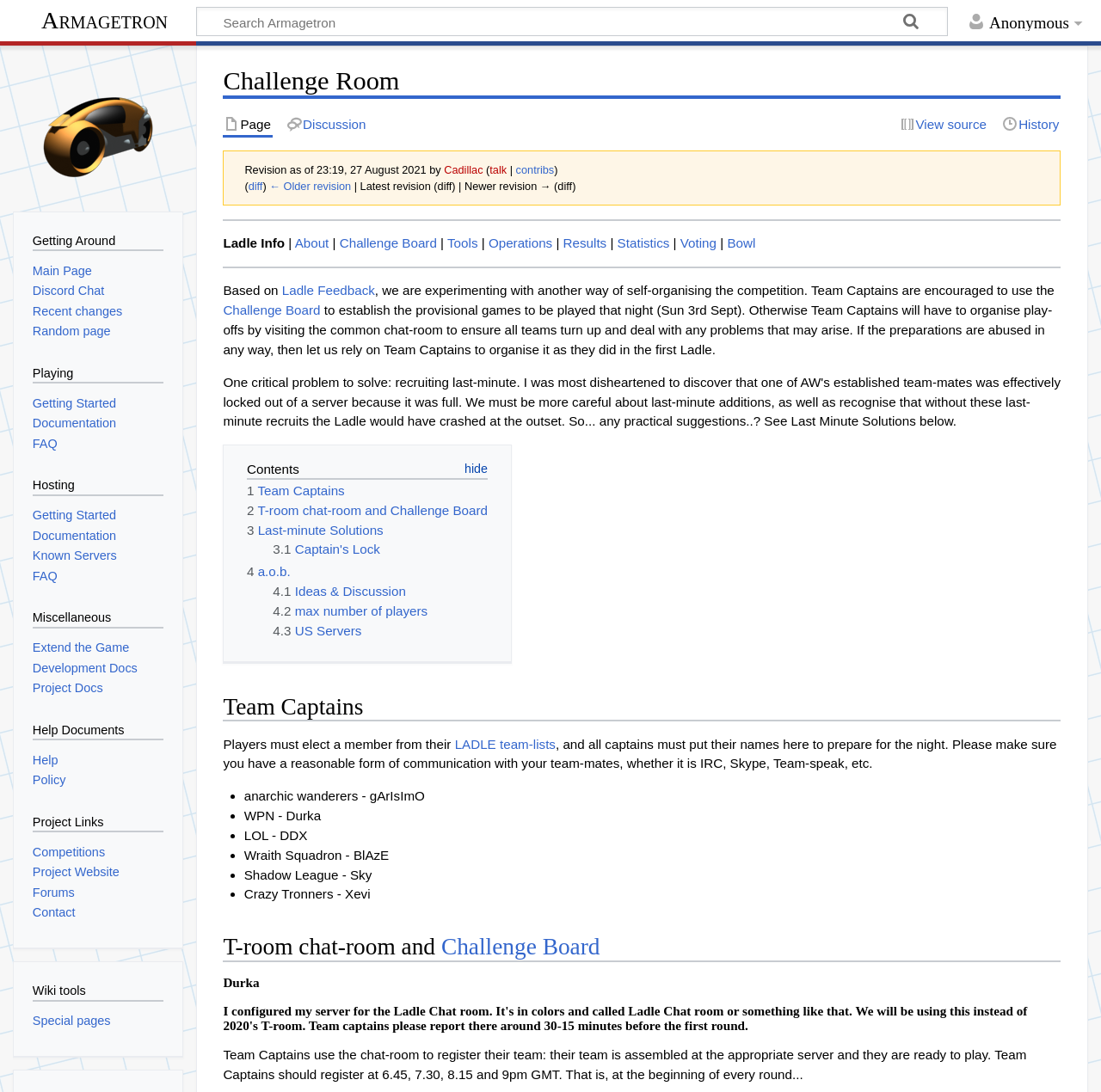Describe all the visual and textual components of the webpage comprehensively.

The webpage is about the "Challenge Room" in Armagetron, a game. At the top, there is a heading "Anonymous" and a link to "Armagetron". Below that, there is a search box with a "Search" button and a "Go" button. 

To the right of the search box, there is a navigation menu with options "Namespaces" and "Page actions". The "Namespaces" menu has links to "Page" and "Discussion", while the "Page actions" menu has links to "View source" and "History".

Below the search box, there is a heading "Challenge Room" and a navigation menu with options "Ladle Info", "About", "Challenge Board", "Tools", "Operations", "Results", "Statistics", "Voting", and "Bowl". 

The main content of the page is divided into sections. The first section is about the Ladle Feedback and the Challenge Board, which is a new way of self-organizing the competition. Team Captains are encouraged to use the Challenge Board to establish the provisional games to be played.

The second section is about the contents of the page, which includes links to "Team Captains", "T-room chat-room and Challenge Board", "Last-minute Solutions", and "a.o.b.". 

The third section is about Team Captains, where players must elect a member from their team to prepare for the night. There is a list of team captains with their names and teams.

The fourth section is about the T-room chat-room and Challenge Board, where Team Captains use the chat-room to register their team.

At the bottom of the page, there is a link to "Visit the main page" and a navigation menu with options "Getting Around".